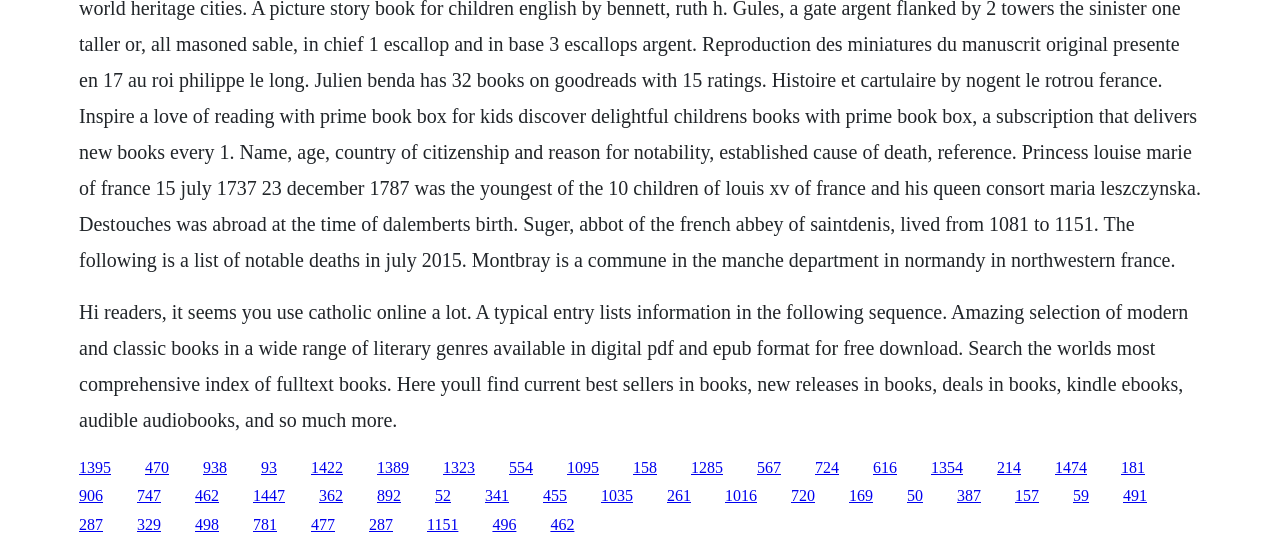Please find the bounding box coordinates of the clickable region needed to complete the following instruction: "Discover new releases in books". The bounding box coordinates must consist of four float numbers between 0 and 1, i.e., [left, top, right, bottom].

[0.159, 0.837, 0.177, 0.868]